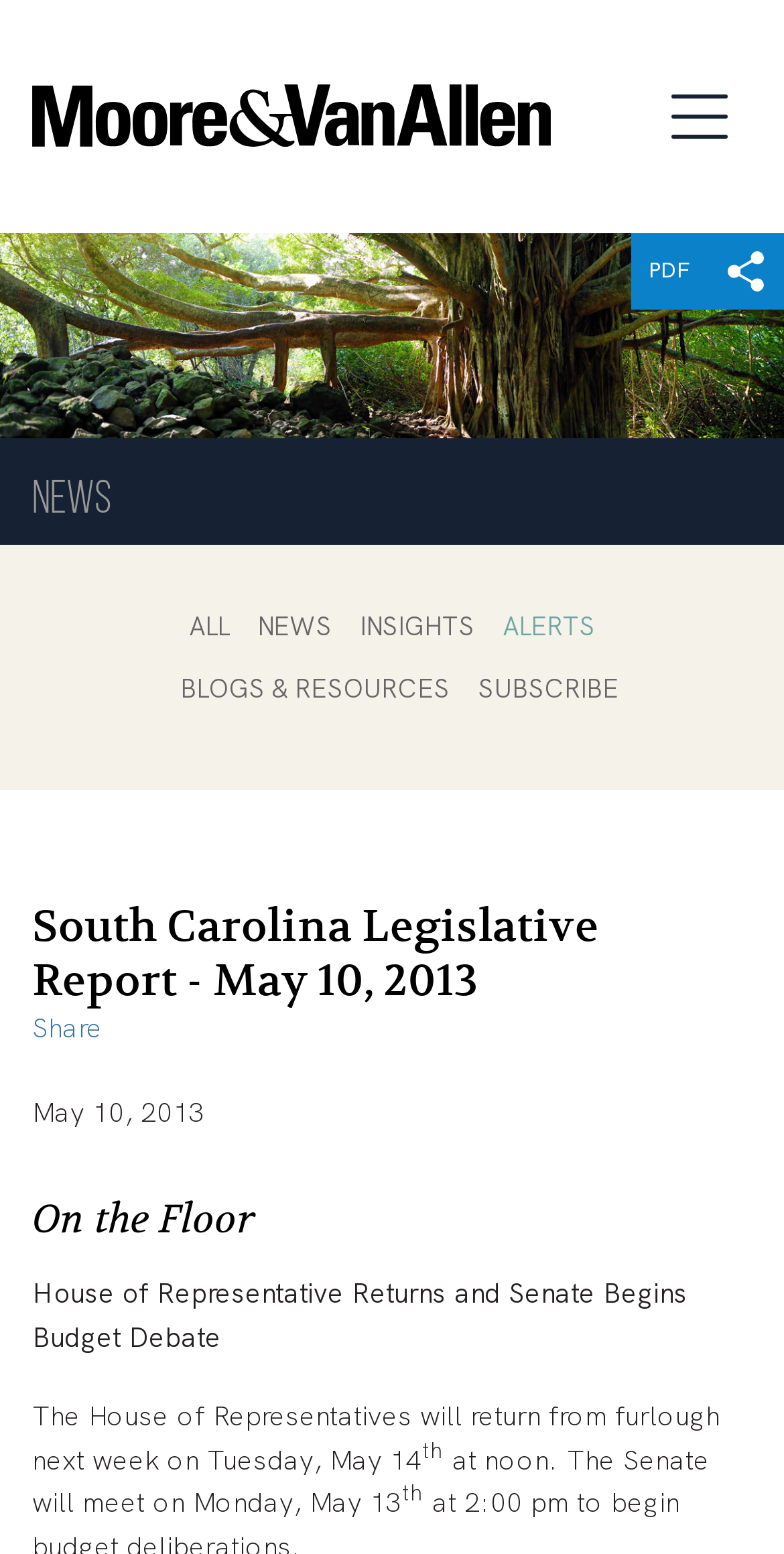Respond to the following query with just one word or a short phrase: 
What is the type of image above the main content?

Banner Image